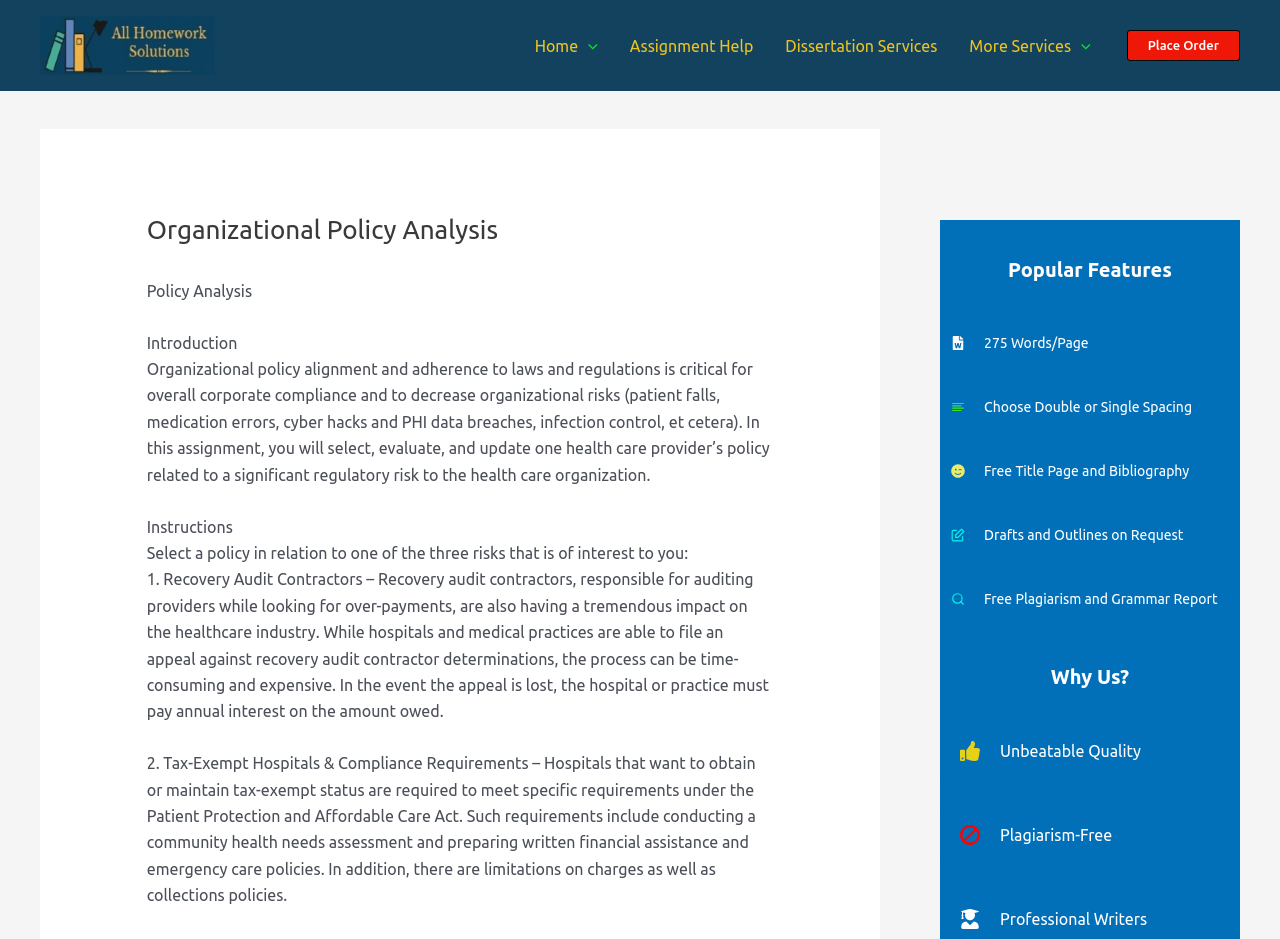Locate and provide the bounding box coordinates for the HTML element that matches this description: "parent_node: Home aria-label="Menu Toggle"".

[0.452, 0.017, 0.467, 0.08]